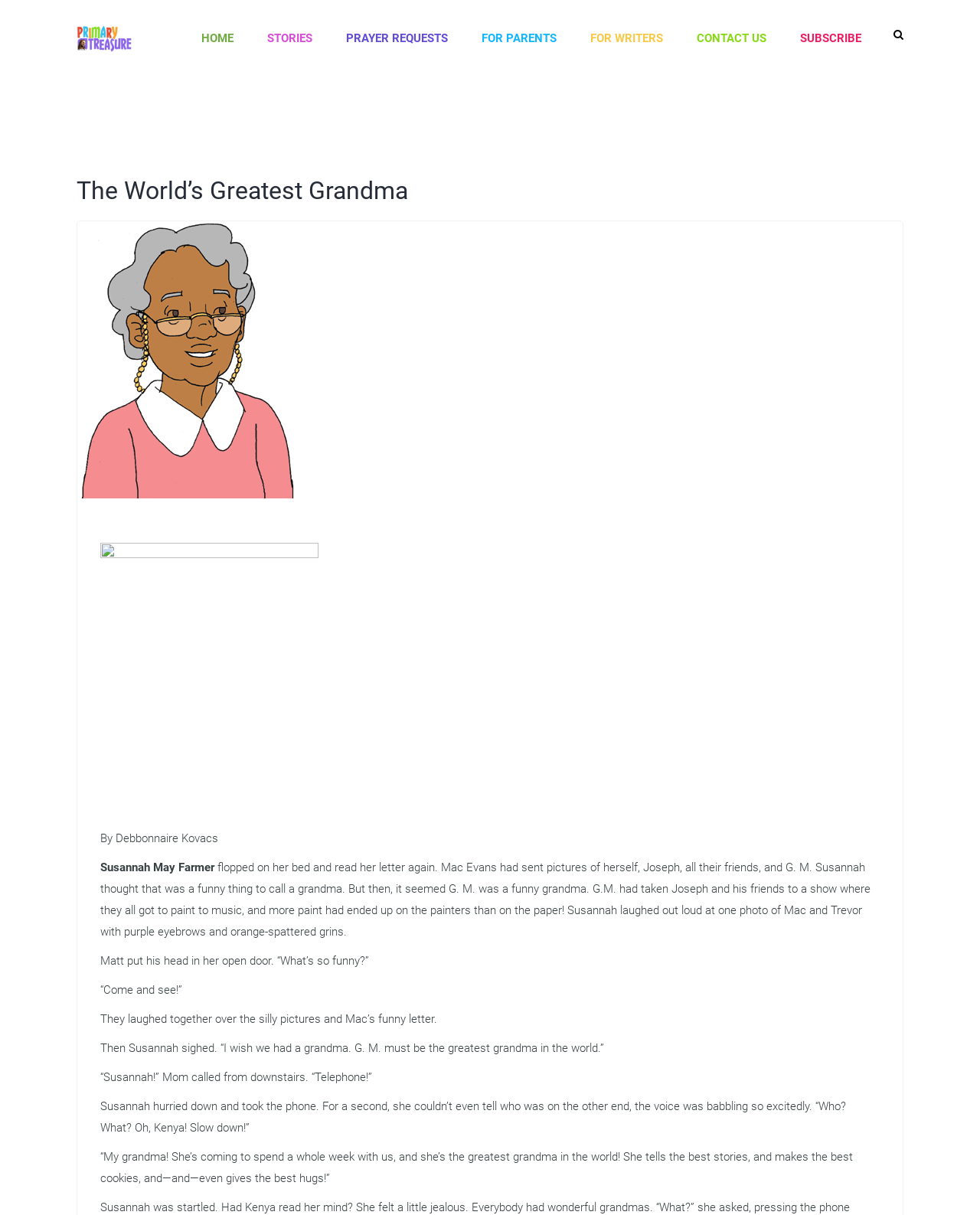What did G.M. take Joseph and his friends to?
Using the image as a reference, deliver a detailed and thorough answer to the question.

I found the answer by reading the story text, where it is mentioned that 'G.M. had taken Joseph and his friends to a show where they all got to paint to music...'